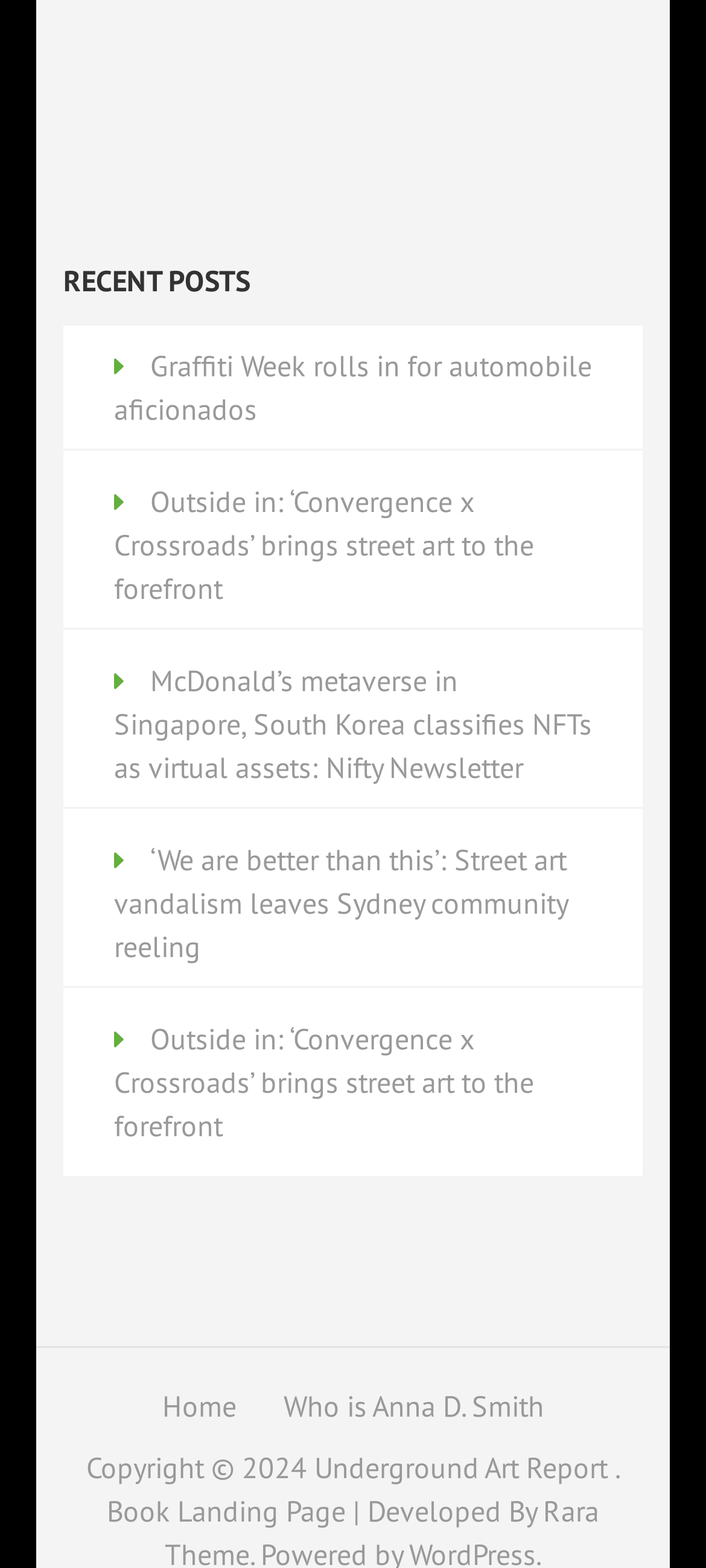Kindly determine the bounding box coordinates for the area that needs to be clicked to execute this instruction: "visit Underground Art Report".

[0.445, 0.925, 0.871, 0.948]